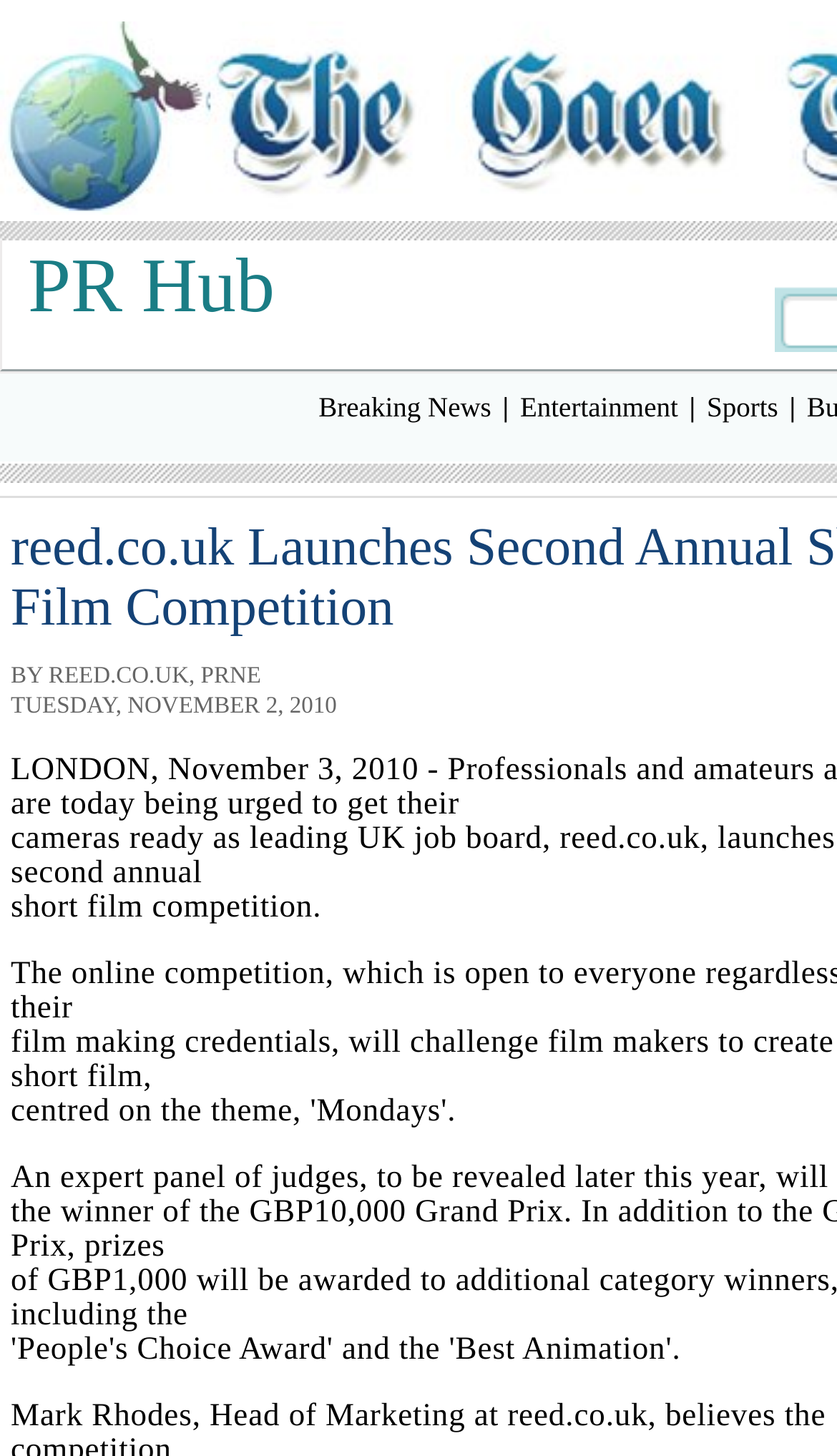Look at the image and answer the question in detail:
What is the prize for the winner of the short film competition?

I found the prize amount 'GBP10,000' mentioned in the article by looking at the StaticText element with the text 'GBP10,000' at coordinates [0.298, 0.821, 0.485, 0.845].